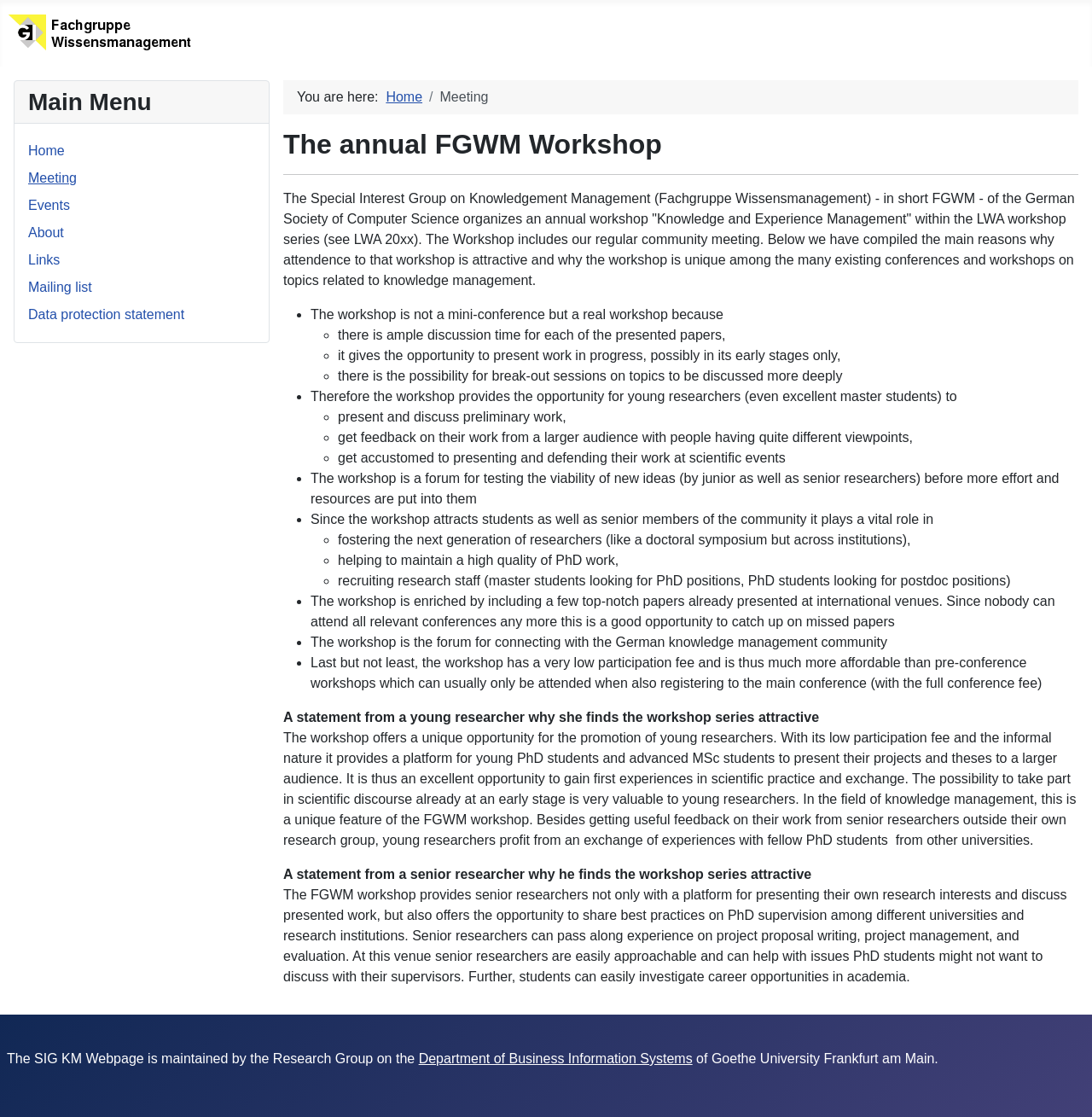Respond to the question below with a single word or phrase:
What is the name of the workshop?

FGWM Workshop